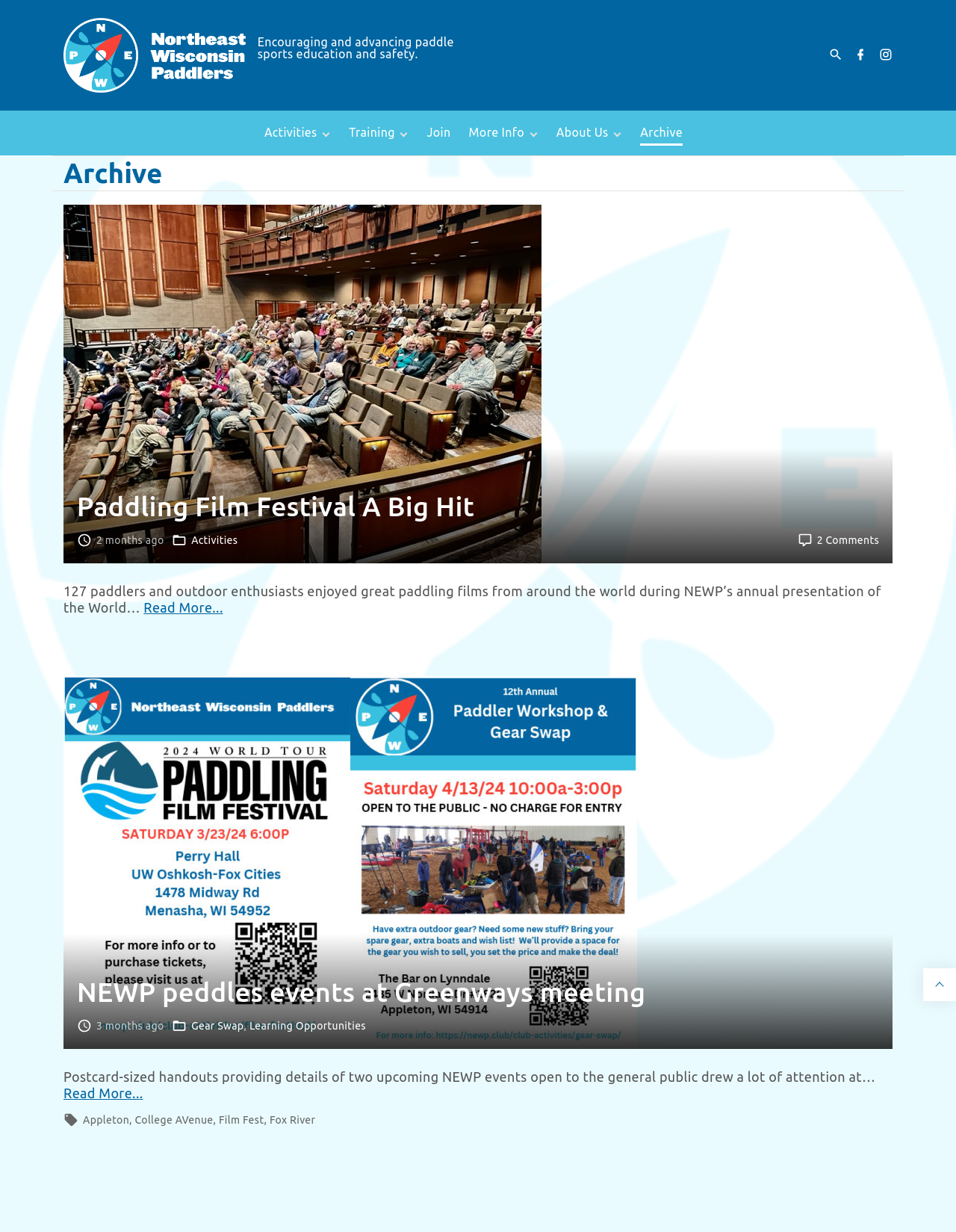How many social media links are there?
Provide an in-depth answer to the question, covering all aspects.

I counted the number of social media links by looking at the links with images, which are 'facebook' and 'instagram', located at the top right corner of the webpage.